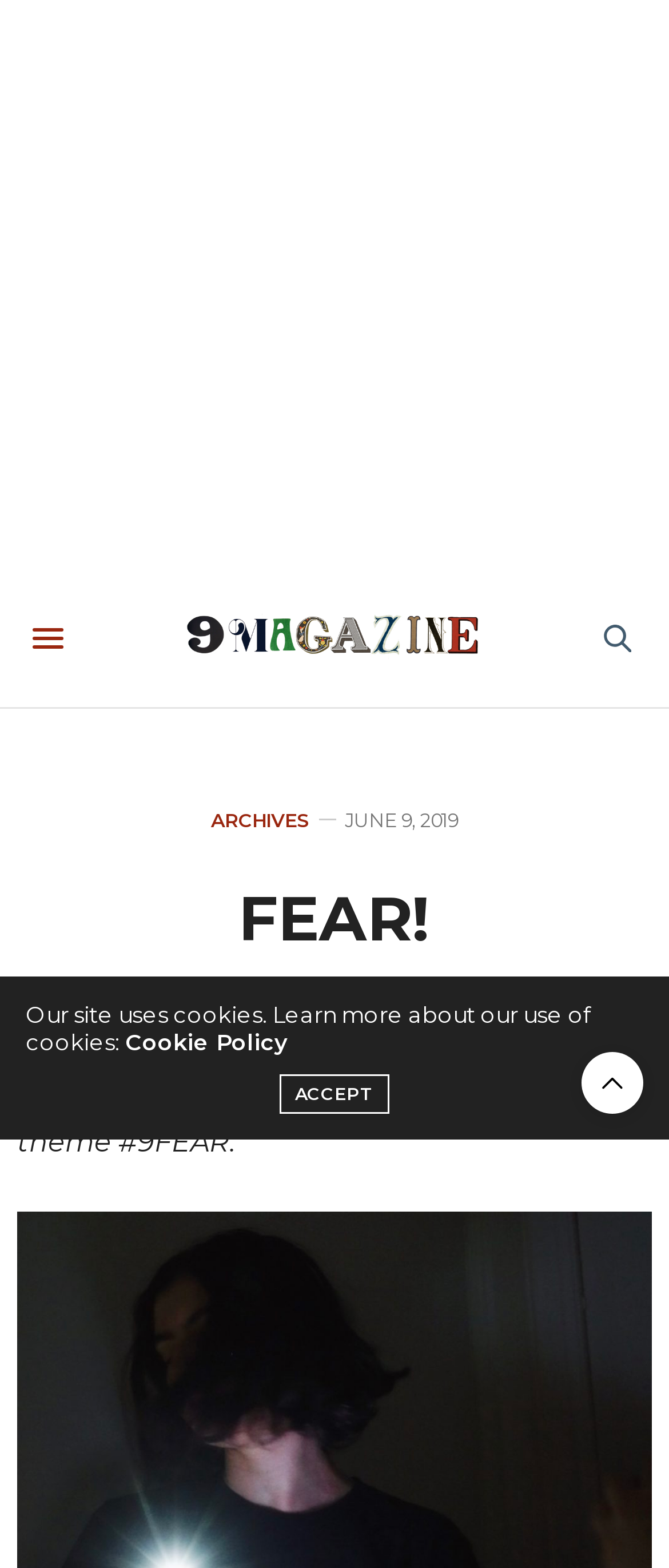Given the description "ACCEPT", provide the bounding box coordinates of the corresponding UI element.

[0.418, 0.685, 0.582, 0.71]